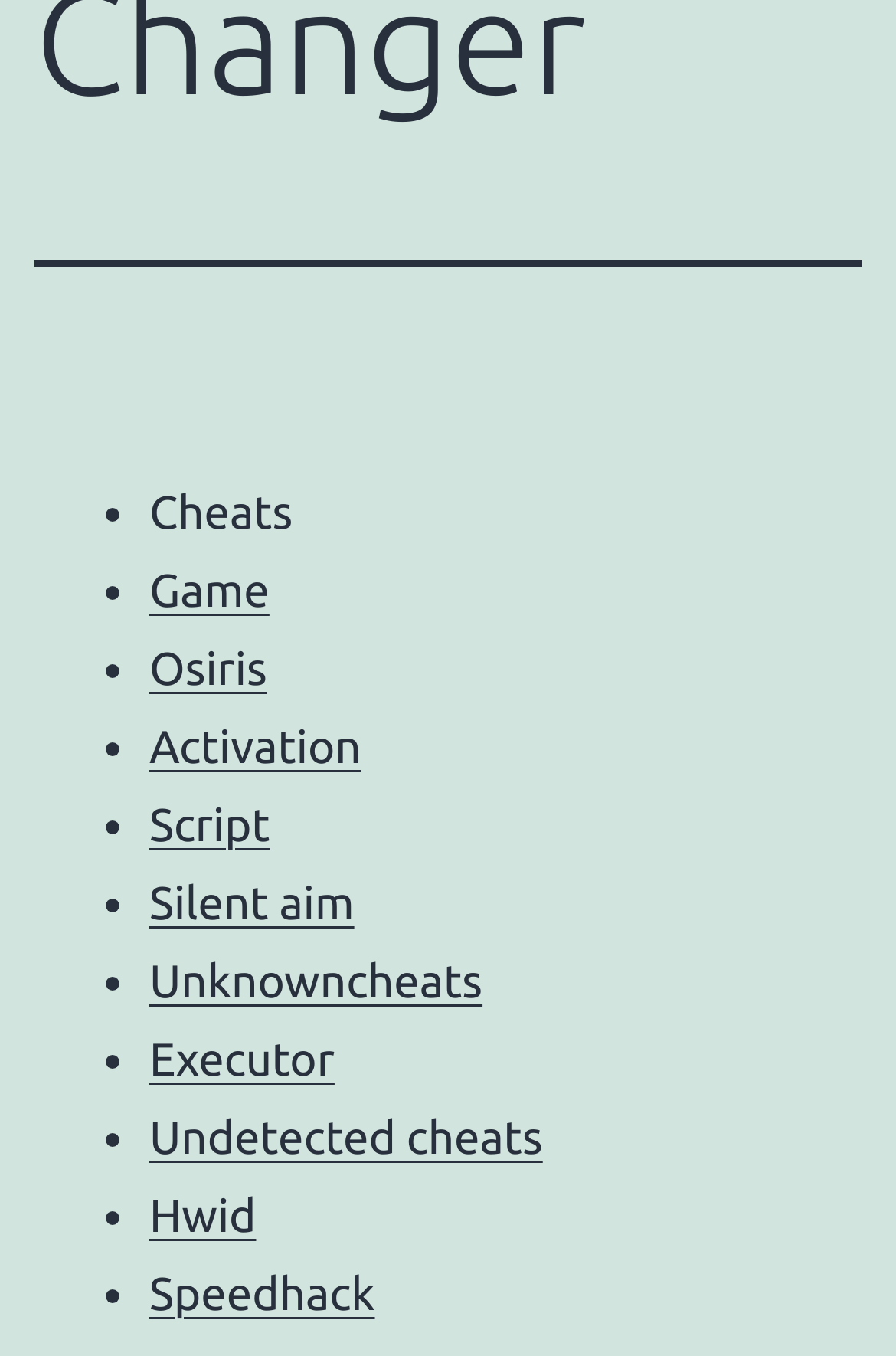Pinpoint the bounding box coordinates of the element that must be clicked to accomplish the following instruction: "Explore Silent aim". The coordinates should be in the format of four float numbers between 0 and 1, i.e., [left, top, right, bottom].

[0.167, 0.646, 0.395, 0.685]